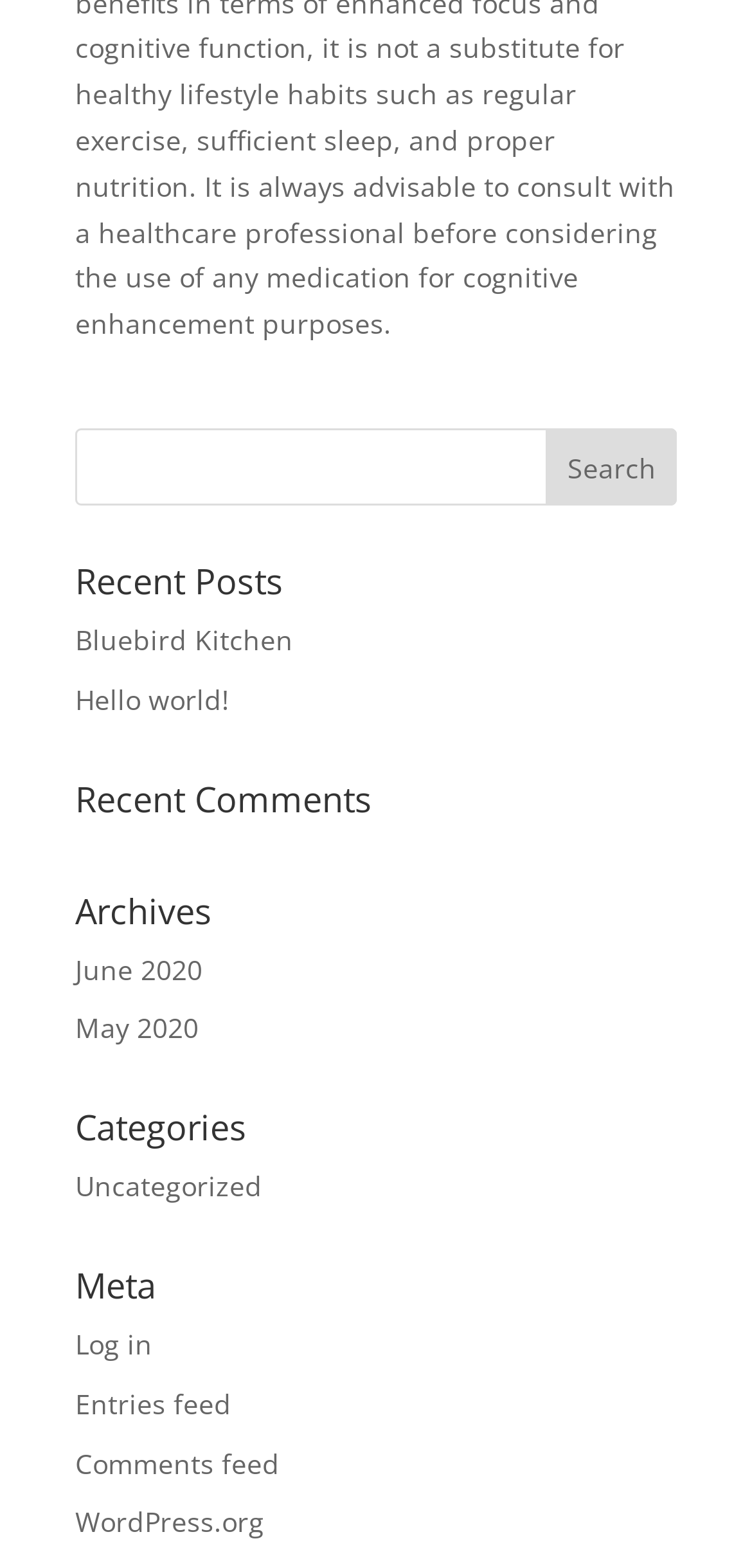Please locate the bounding box coordinates of the element that should be clicked to achieve the given instruction: "Log in to the website".

[0.1, 0.845, 0.203, 0.869]